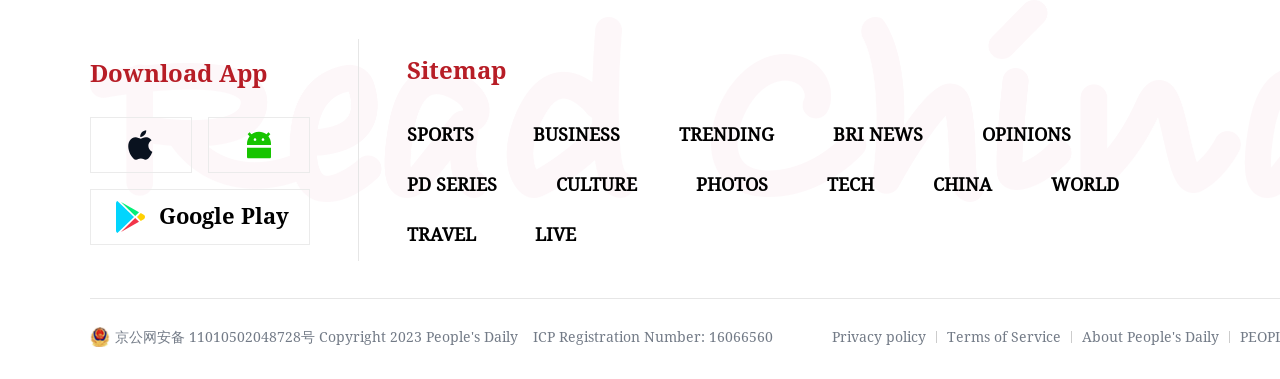Specify the bounding box coordinates of the area that needs to be clicked to achieve the following instruction: "Go to the sports section".

[0.318, 0.327, 0.37, 0.383]